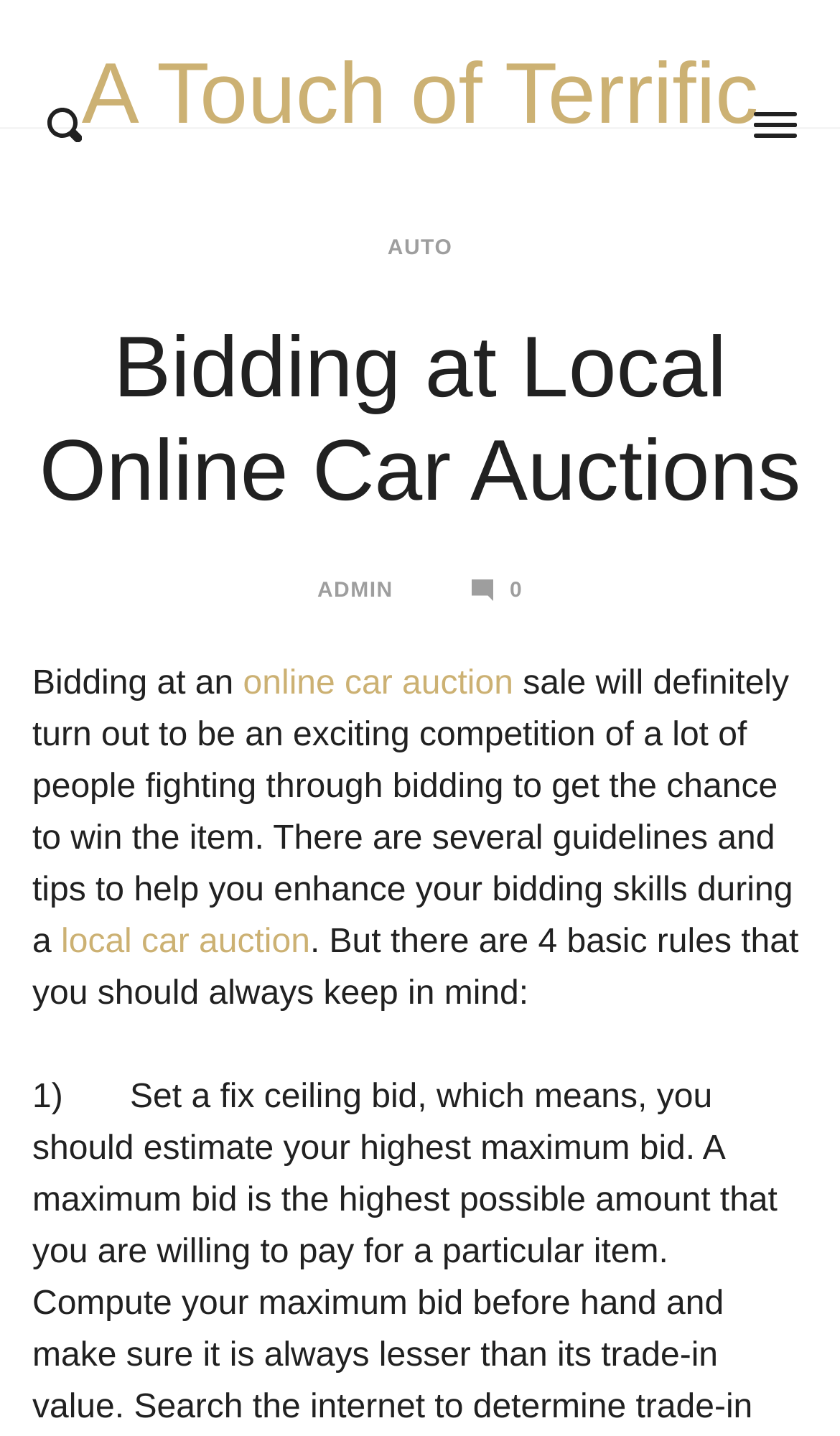What is the purpose of bidding at local online car auctions?
Answer with a single word or short phrase according to what you see in the image.

Exciting competition